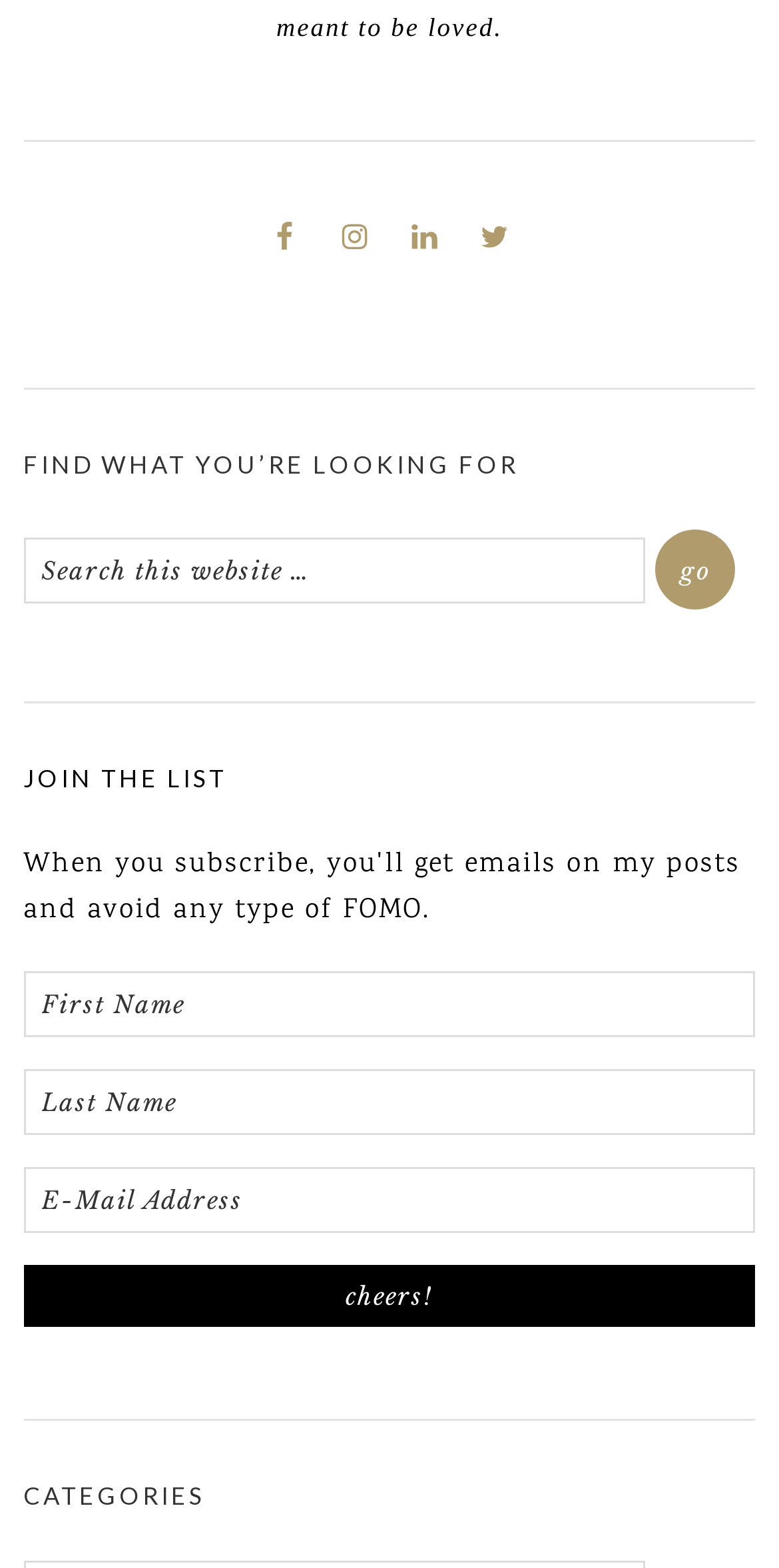Provide the bounding box for the UI element matching this description: "aria-label="E-Mail Address" name="EMAIL" placeholder="E-Mail Address"".

[0.03, 0.744, 0.97, 0.786]